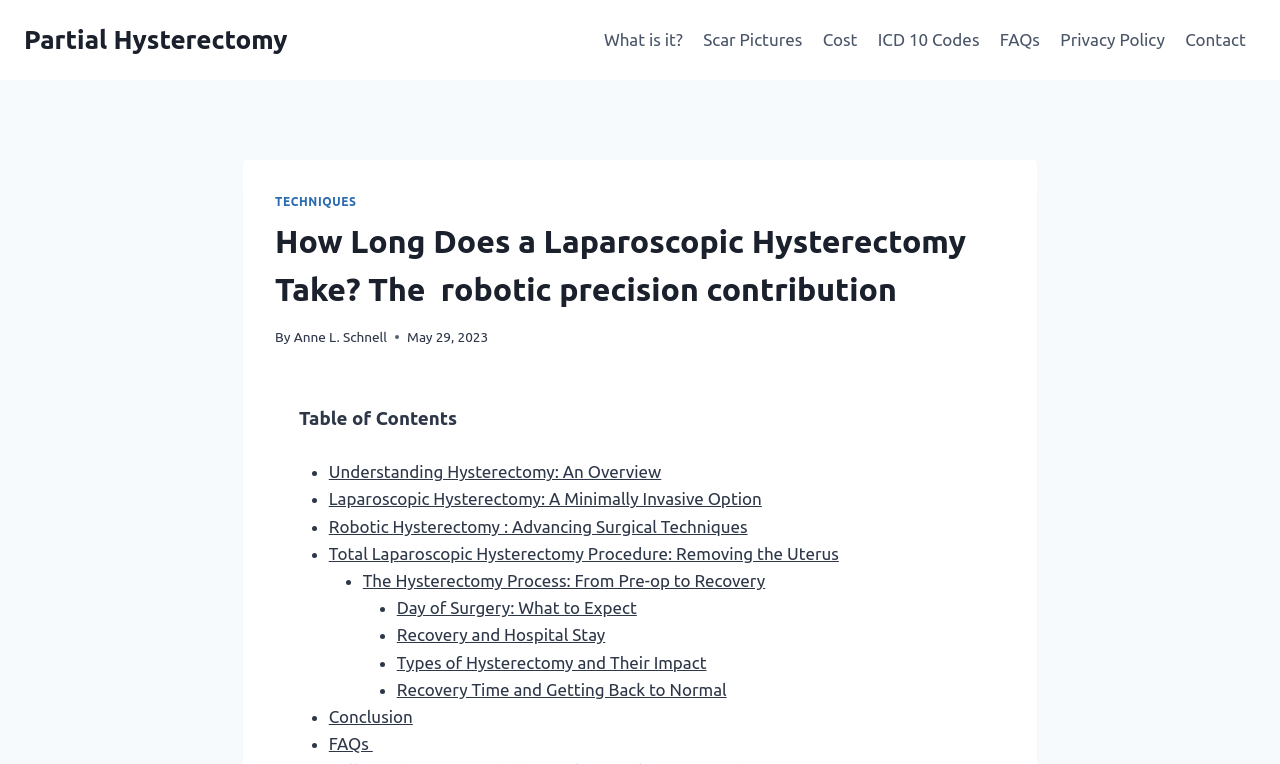Offer a thorough description of the webpage.

The webpage is about laparoscopic hysterectomy, a surgical procedure, and its various aspects. At the top, there is a link to "Partial Hysterectomy" on the left side, and a primary navigation menu on the right side, containing links to "What is it?", "Scar Pictures", "Cost", "ICD 10 Codes", "FAQs", "Privacy Policy", and "Contact".

Below the navigation menu, there is a header section with a link to "TECHNIQUES" on the left side. The main title of the page, "How Long Does a Laparoscopic Hysterectomy Take? The robotic precision contribution", is located in the center. The author's name, "Anne L. Schnell", is mentioned below the title, along with the publication date, "May 29, 2023".

The main content of the page is divided into sections, each with a list of links to related topics. These sections are marked with bullet points and contain links to articles such as "Understanding Hysterectomy: An Overview", "Laparoscopic Hysterectomy: A Minimally Invasive Option", "Robotic Hysterectomy : Advancing Surgical Techniques", and others. The links are arranged in a vertical list, with each section separated by a small gap.

The webpage provides a comprehensive overview of laparoscopic hysterectomy, covering various aspects of the procedure, including its techniques, process, recovery, and FAQs. The content is organized in a clear and structured manner, making it easy to navigate and understand.